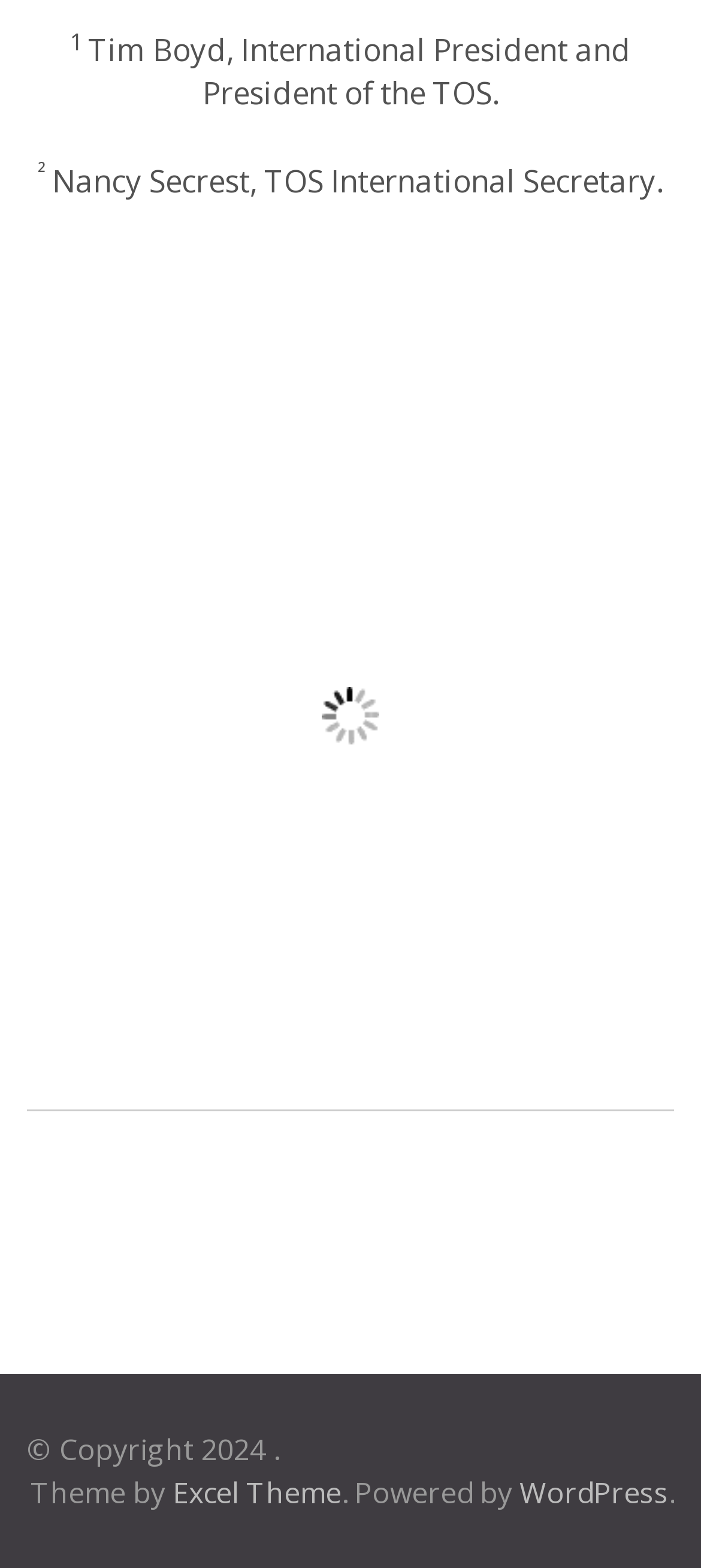Please give a short response to the question using one word or a phrase:
Who is the International President of the TOS?

Tim Boyd